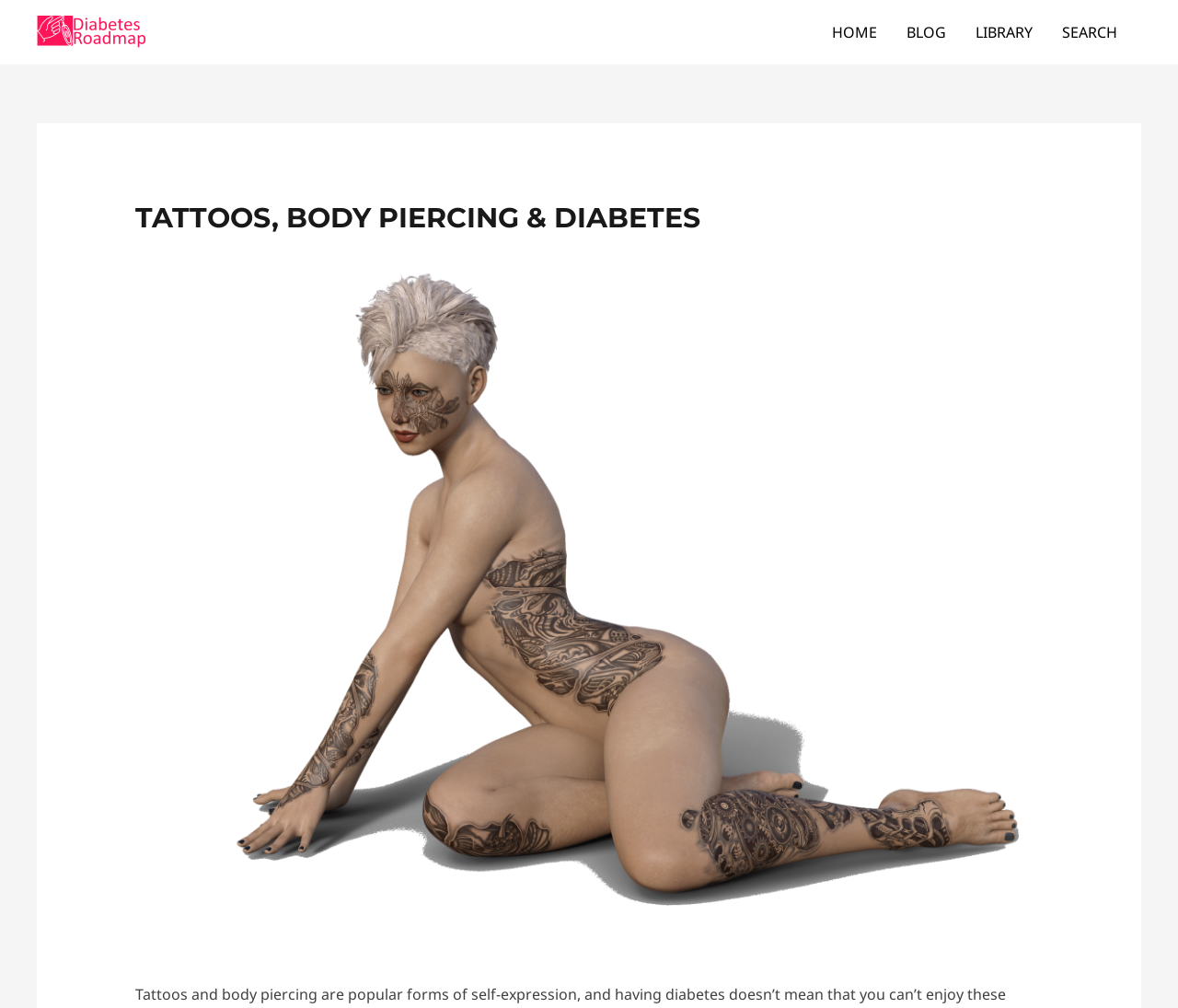Provide a brief response to the question using a single word or phrase: 
Is there an image related to tattoos?

Yes